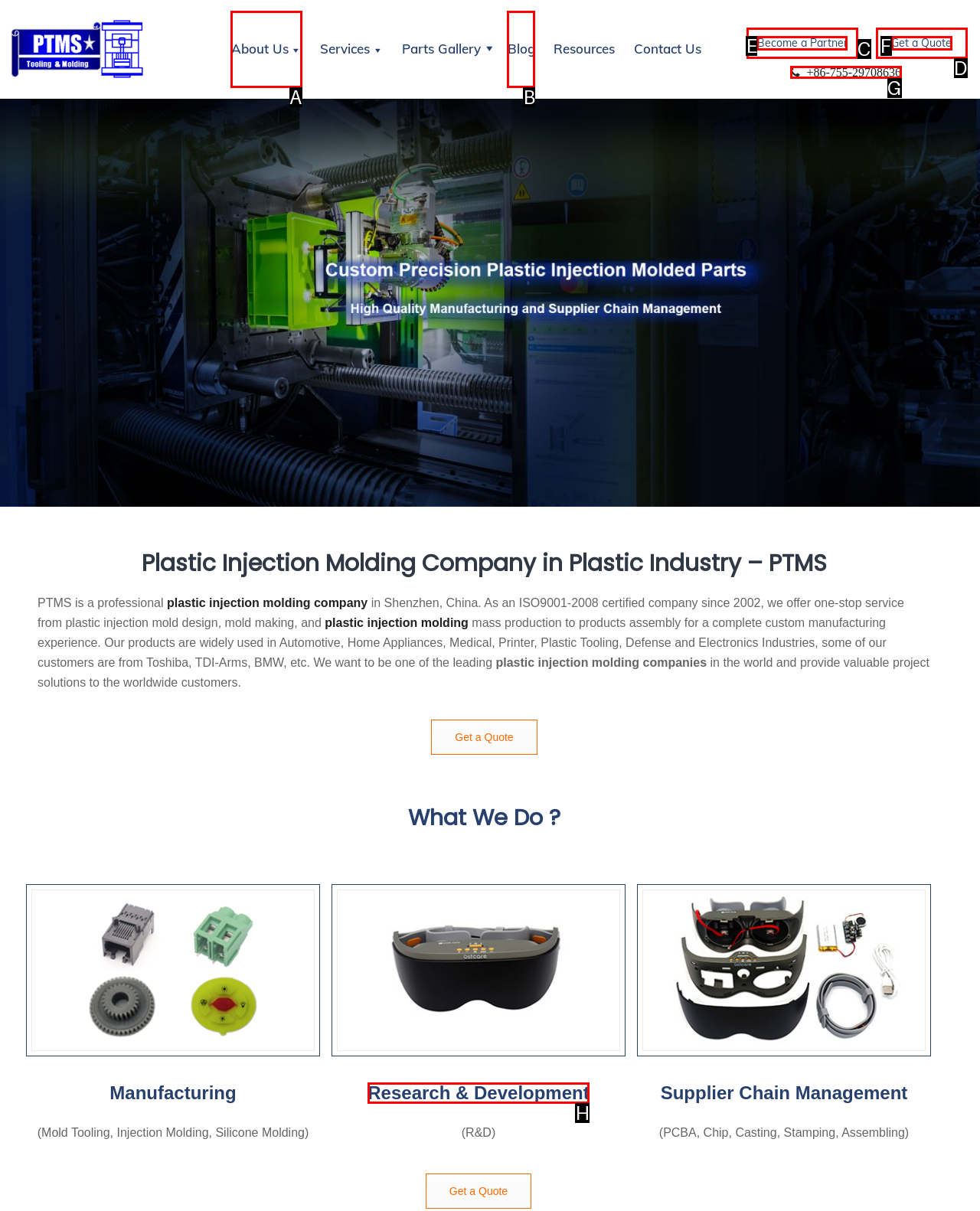Determine which option matches the element description: +86-755-29708636
Answer using the letter of the correct option.

G